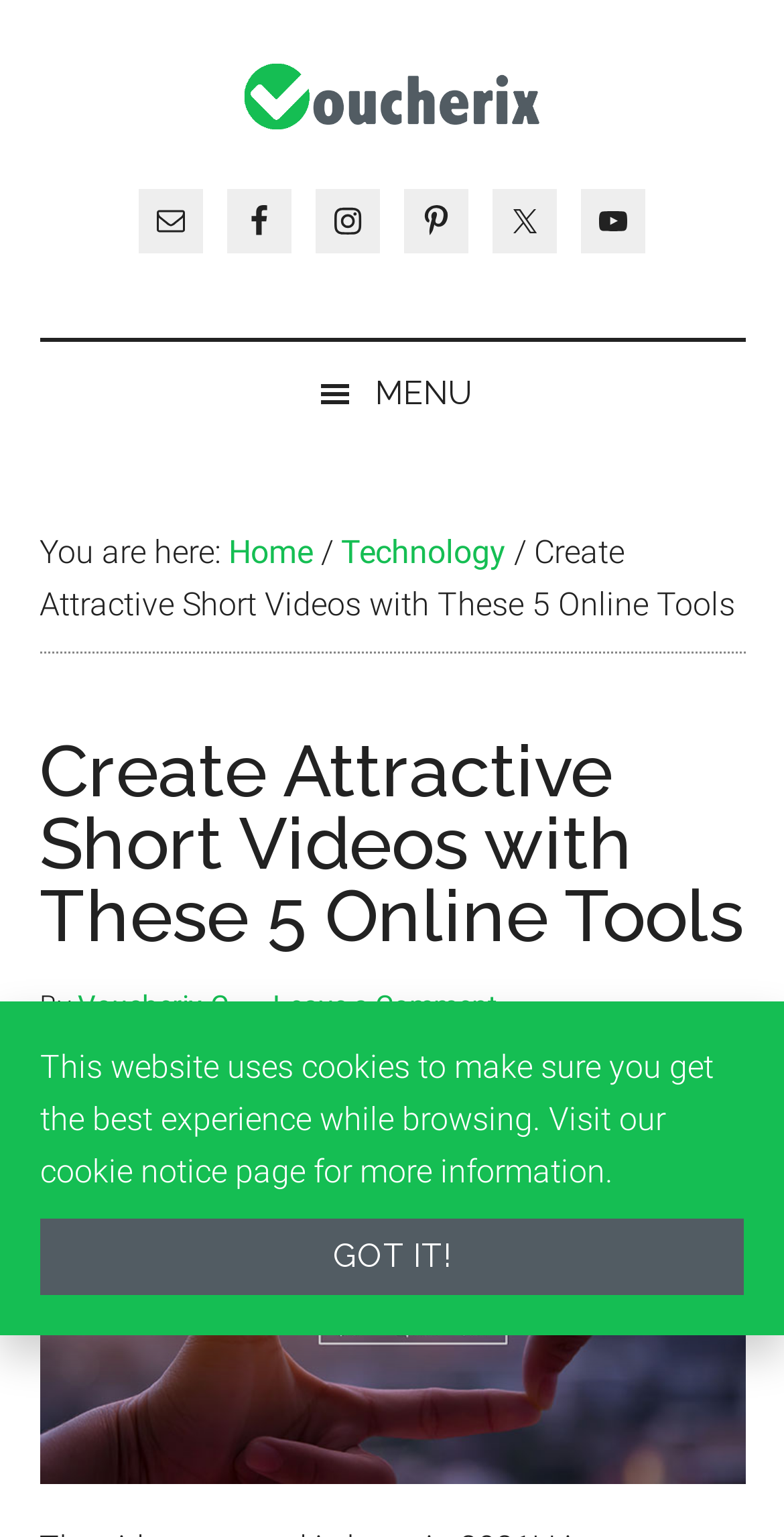Find and specify the bounding box coordinates that correspond to the clickable region for the instruction: "Click the Voucherix logo".

[0.308, 0.039, 0.692, 0.096]